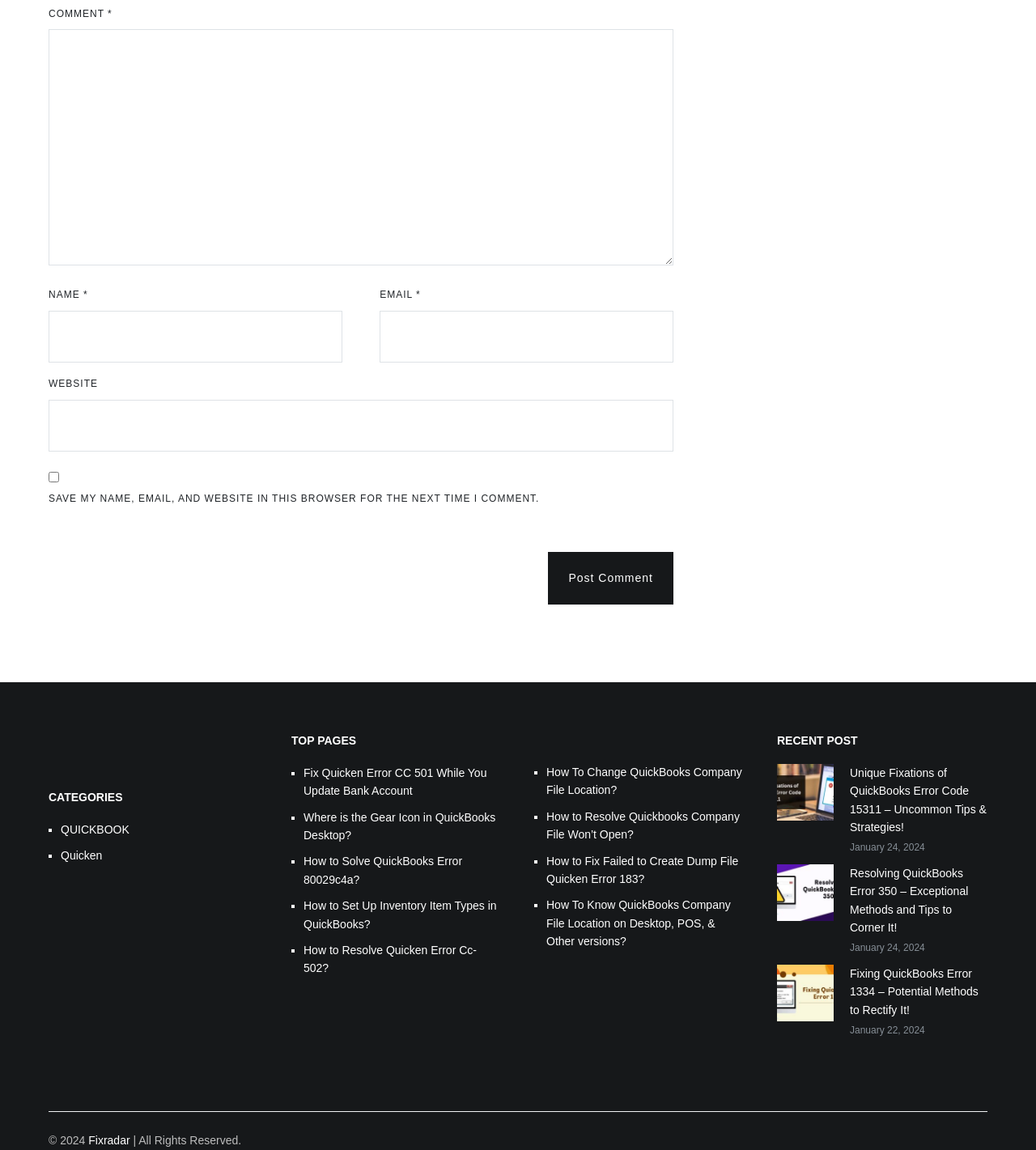What is the copyright year?
Use the image to give a comprehensive and detailed response to the question.

The copyright notice at the bottom of the page reads '© 2024', which suggests that the copyright year is 2024.